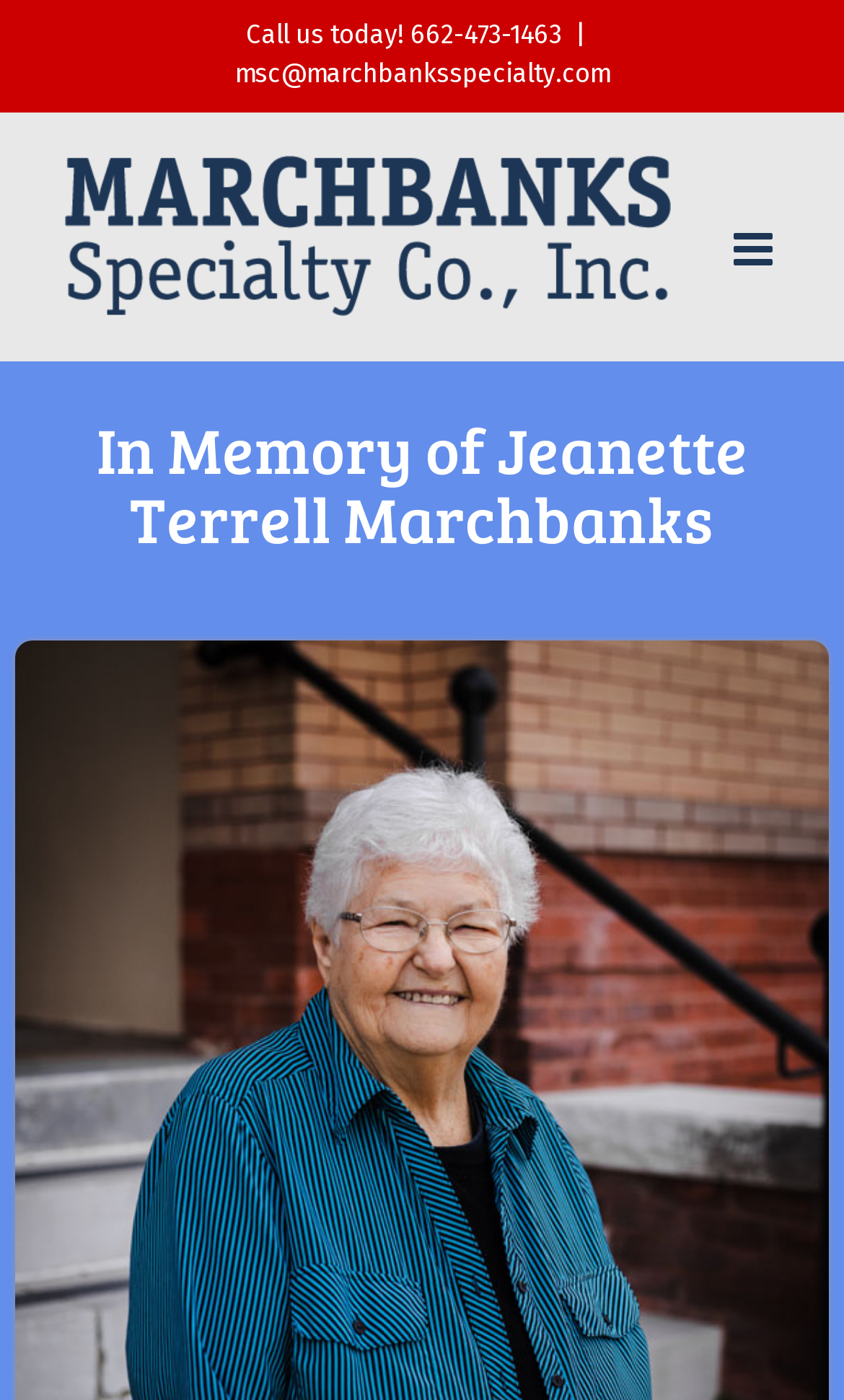Respond to the question below with a single word or phrase: What is the email address to contact?

msc@marchbanksspecialty.com